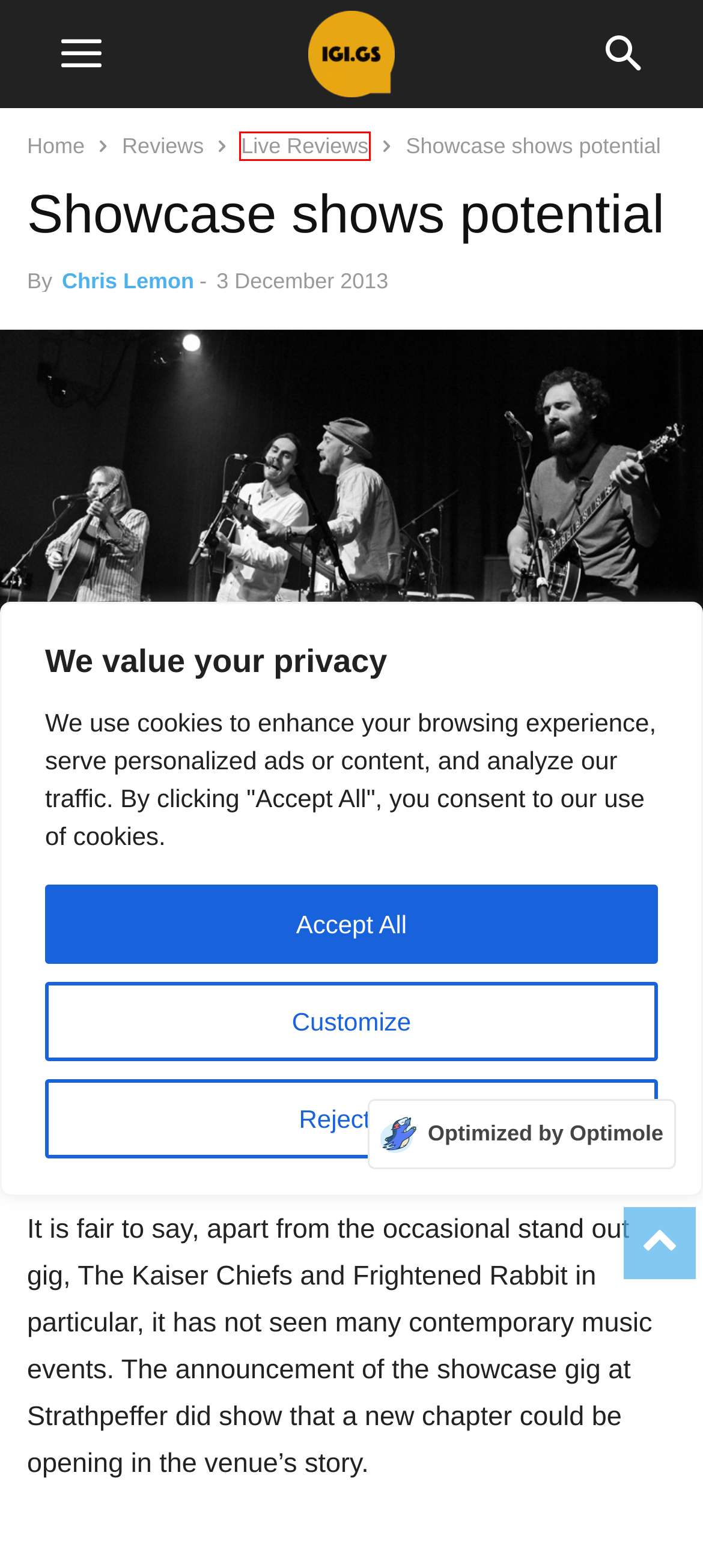Using the screenshot of a webpage with a red bounding box, pick the webpage description that most accurately represents the new webpage after the element inside the red box is clicked. Here are the candidates:
A. REVISIT - The Continuing Rise of Darkness - IGigs
B. Chris Lemon, Author at IGigs
C. What's On In Inverness - IGigs
D. Live Reviews Archives - IGigs
E. Reviews Archives - IGigs
F. Download Free Image Compression WordPress Plugin
G. Home - IGigs
H. Looking for a gig? - IGigs

D